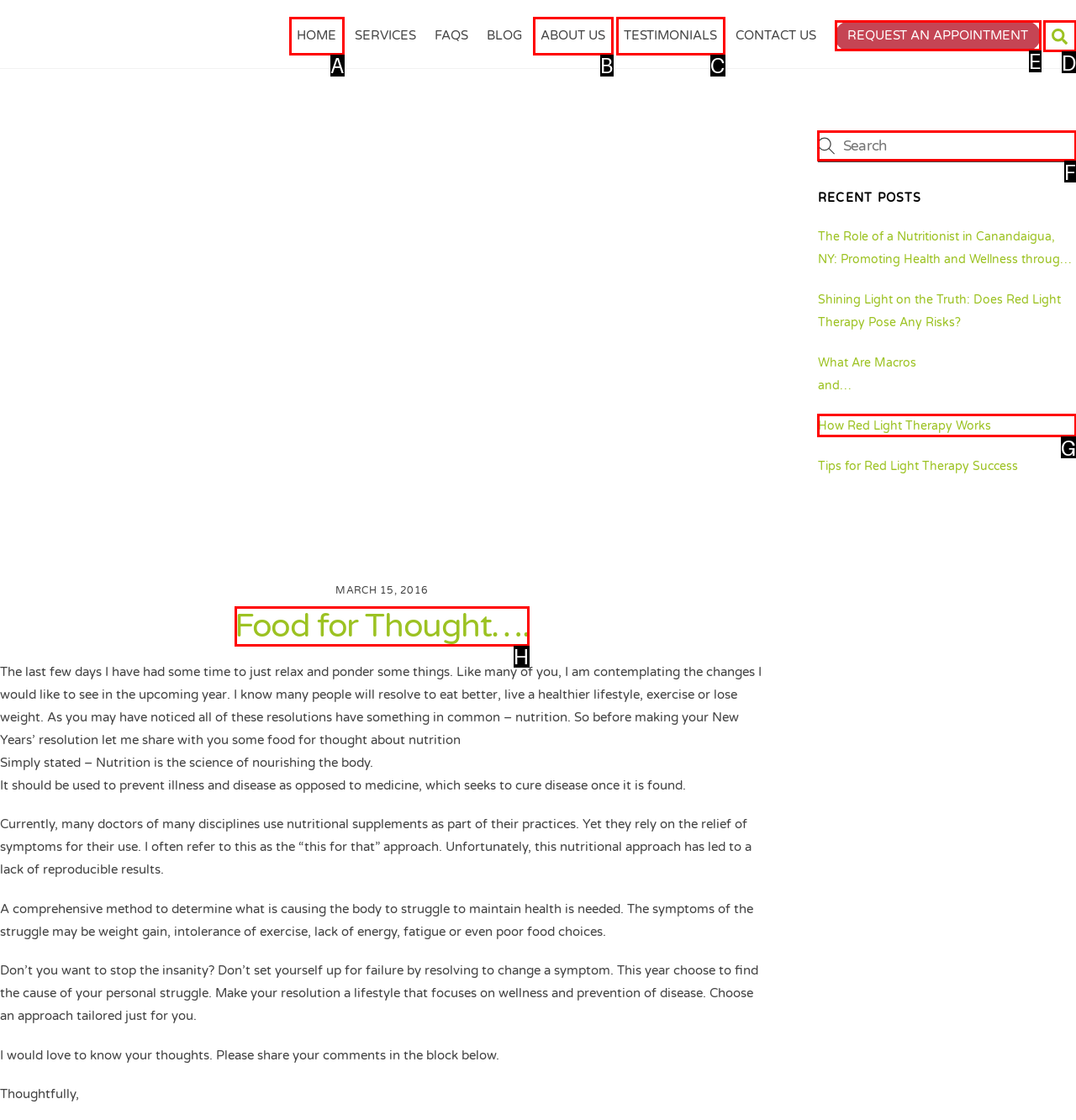Determine the HTML element that best aligns with the description: How Red Light Therapy Works
Answer with the appropriate letter from the listed options.

G